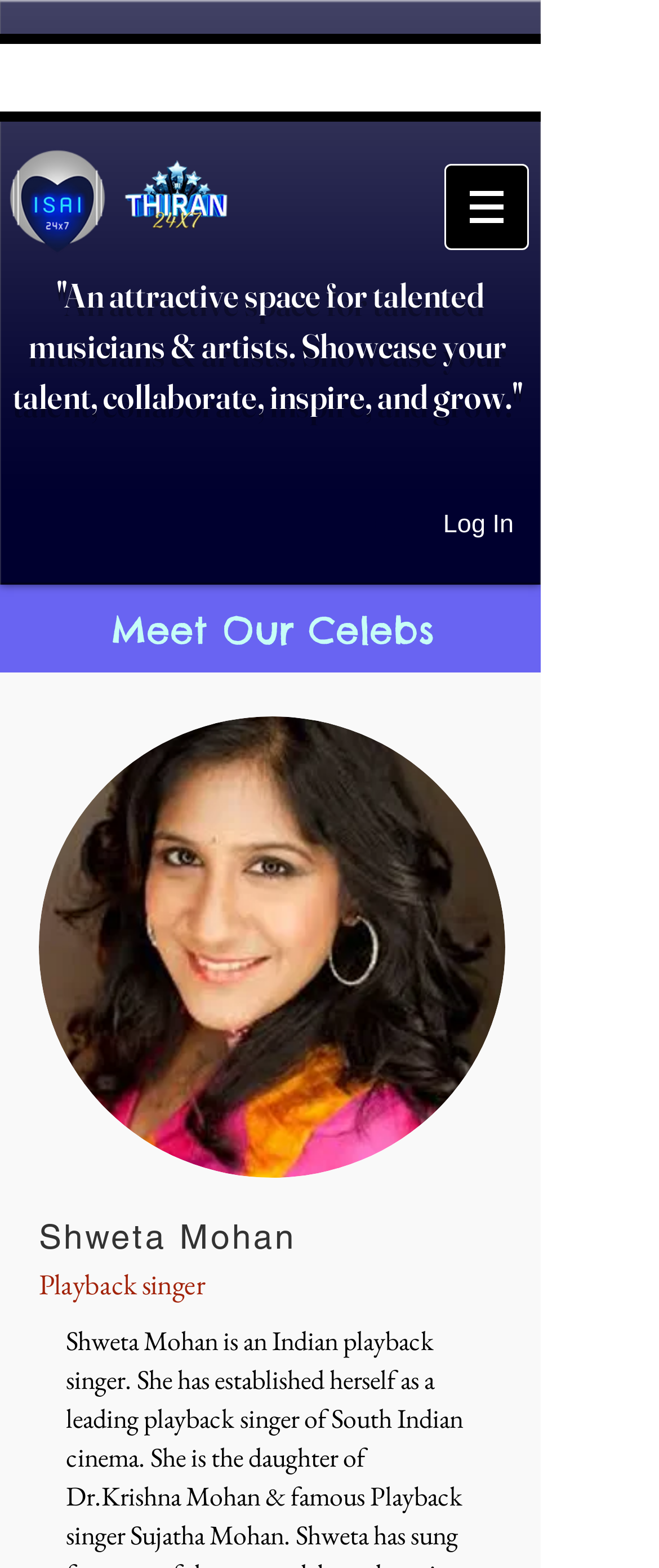Determine the bounding box for the UI element described here: "Log In".

[0.534, 0.314, 0.815, 0.355]